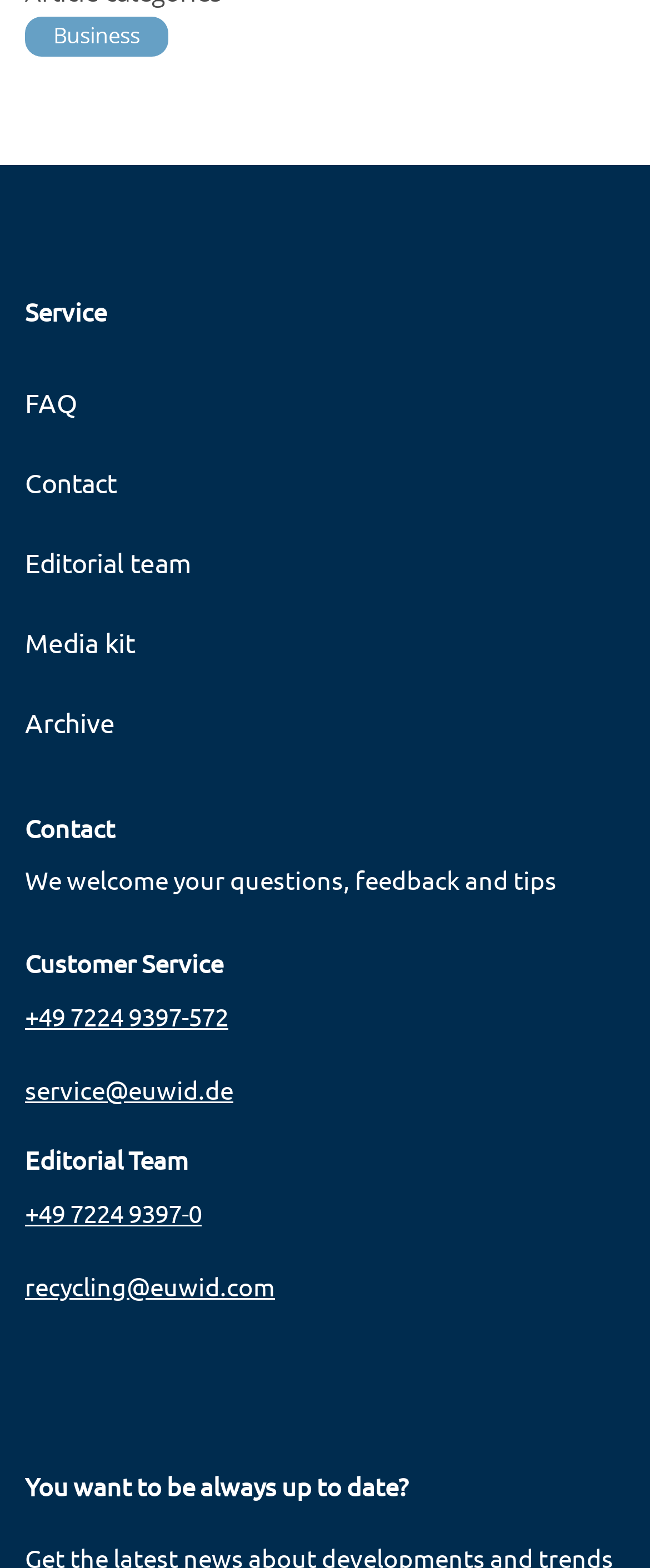Identify the bounding box coordinates of the area you need to click to perform the following instruction: "Click on Archive".

[0.038, 0.434, 0.962, 0.485]